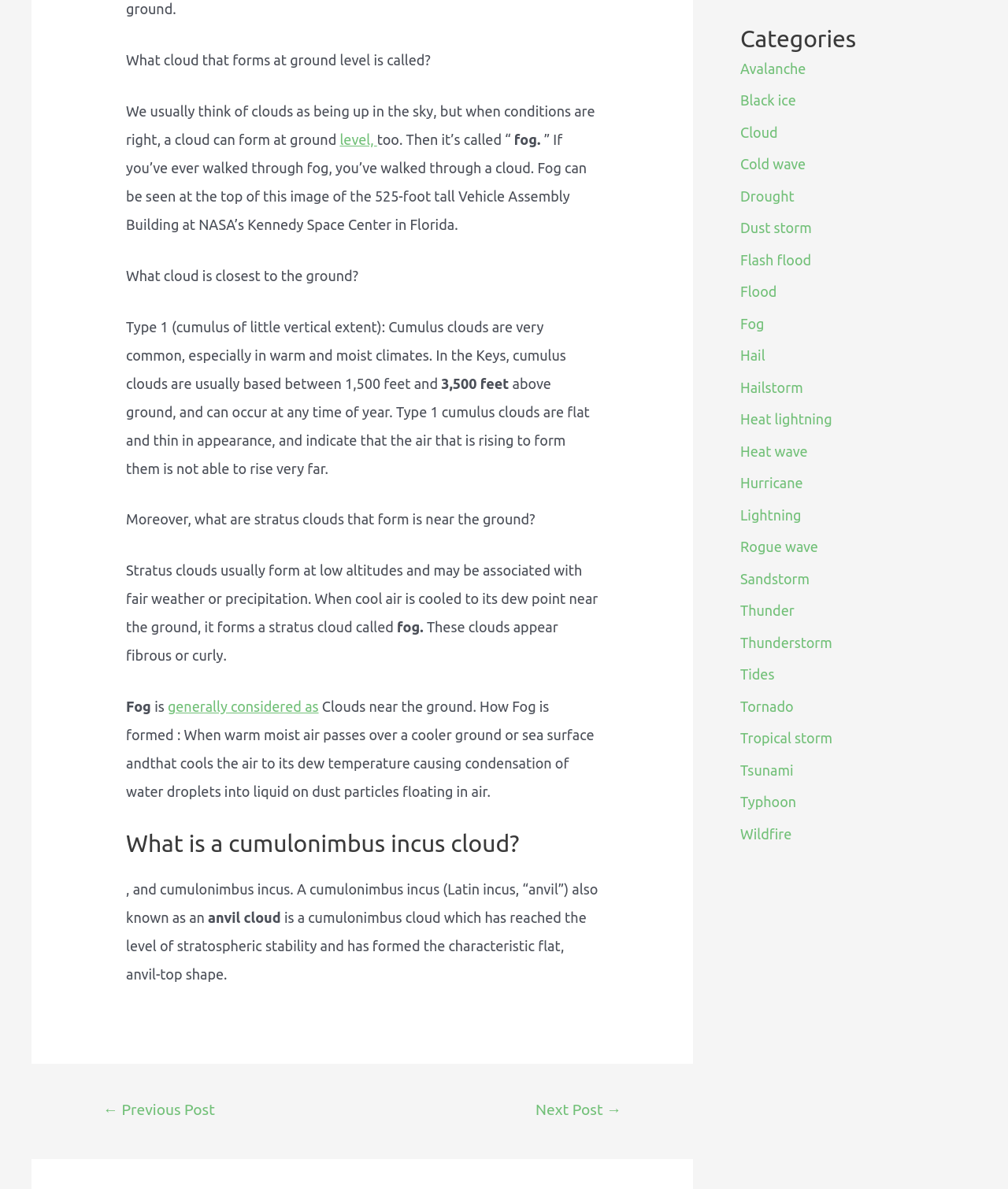From the element description ← Previous Post, predict the bounding box coordinates of the UI element. The coordinates must be specified in the format (top-left x, top-left y, bottom-right x, bottom-right y) and should be within the 0 to 1 range.

[0.08, 0.92, 0.236, 0.949]